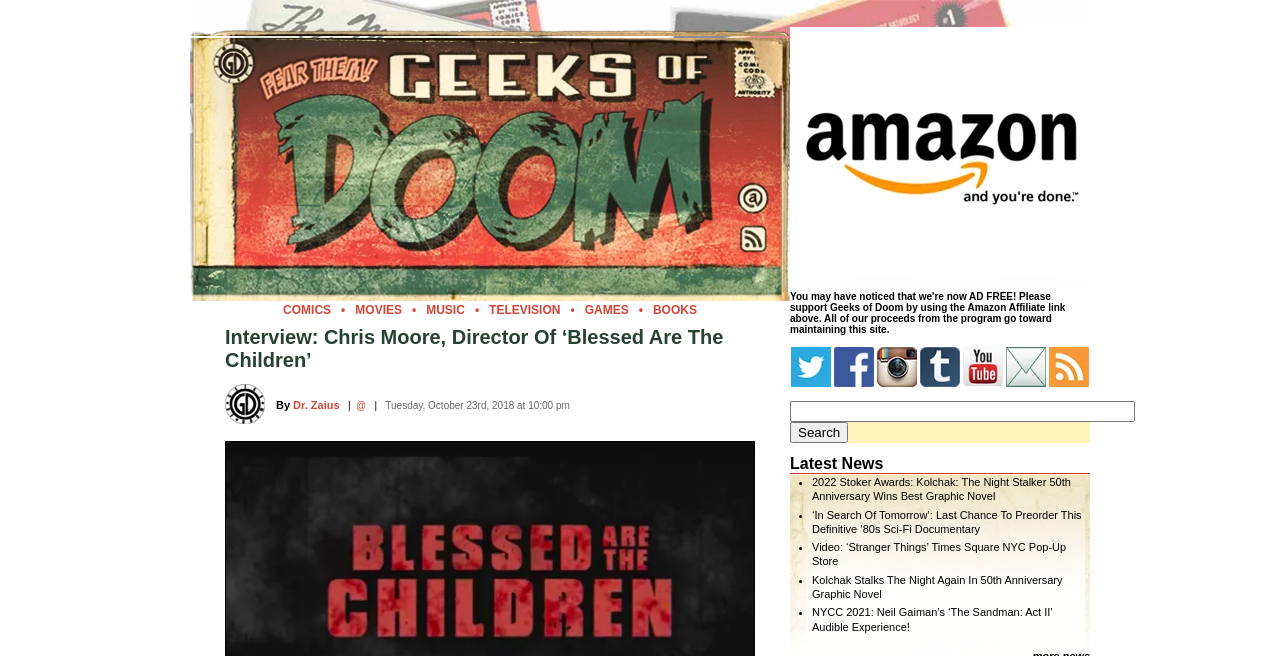Reply to the question with a brief word or phrase: How many social media platforms are listed?

5